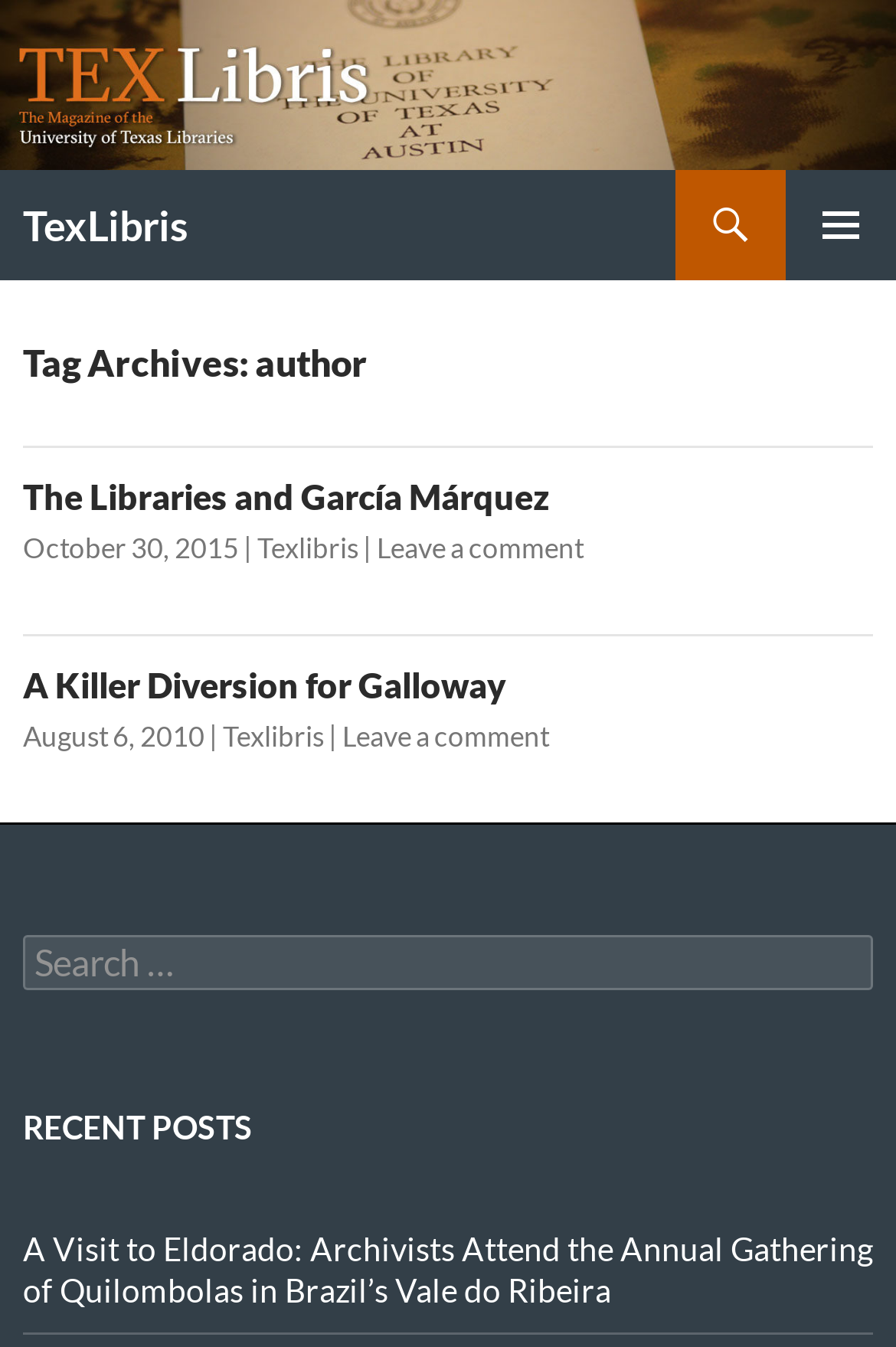Please give a succinct answer to the question in one word or phrase:
How many recent posts are listed?

1